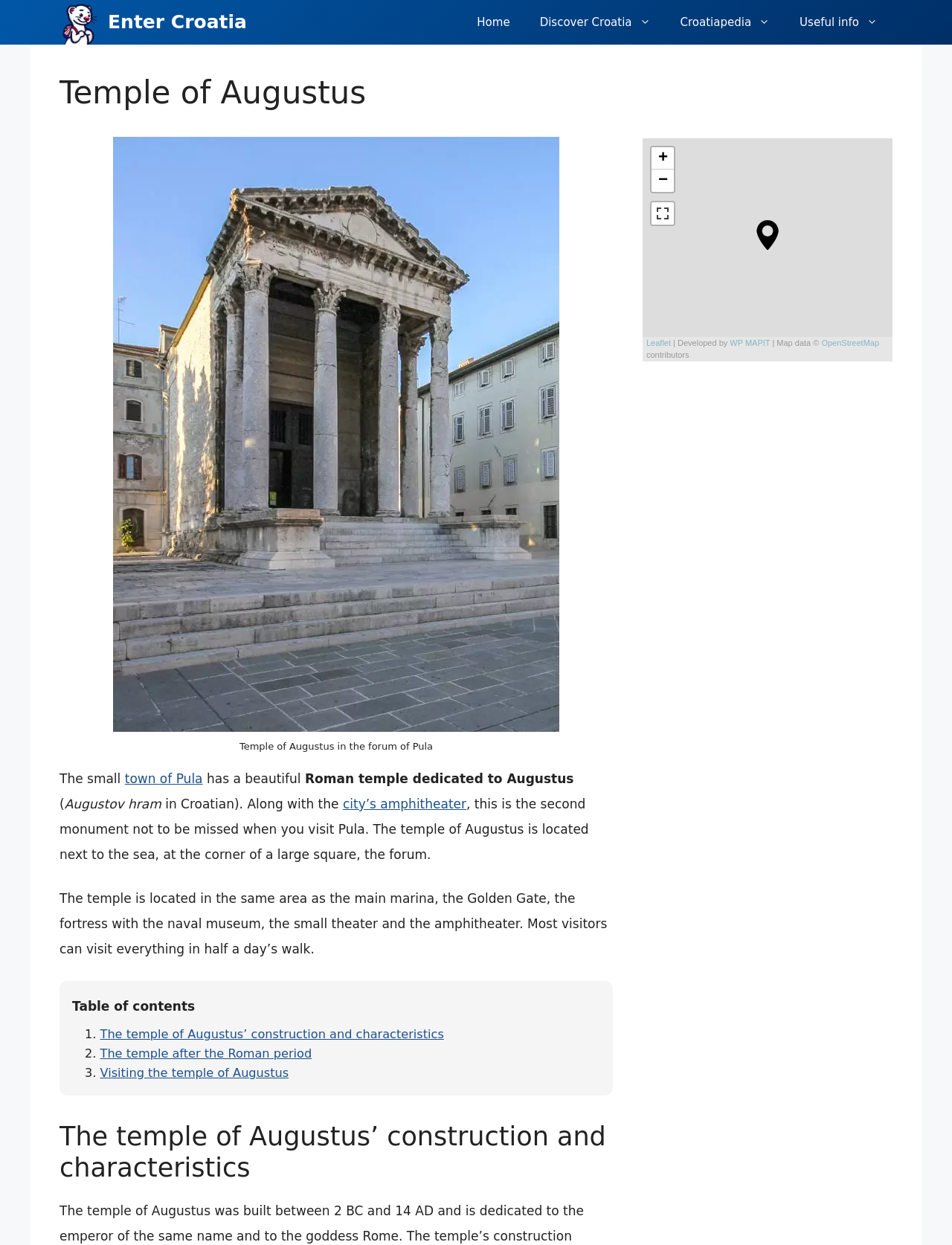Locate the bounding box coordinates of the clickable element to fulfill the following instruction: "View the 'city’s amphitheater'". Provide the coordinates as four float numbers between 0 and 1 in the format [left, top, right, bottom].

[0.36, 0.64, 0.49, 0.652]